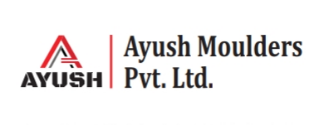Illustrate the scene in the image with a detailed description.

The image displays the logo of "Ayush Moulders Pvt. Ltd.," a company specializing in plastic molding solutions. The logo features a distinctive triangular design in red, accompanied by the bold lettering of "AYUSH." The name "Ayush Moulders Pvt. Ltd." is presented in a modern typeface, emphasizing the company's identity and commitment to quality in the manufacturing sector. This visual representation conveys a professional image, aligning with the company's focus on delivering excellence in the field of plastic injection molding.